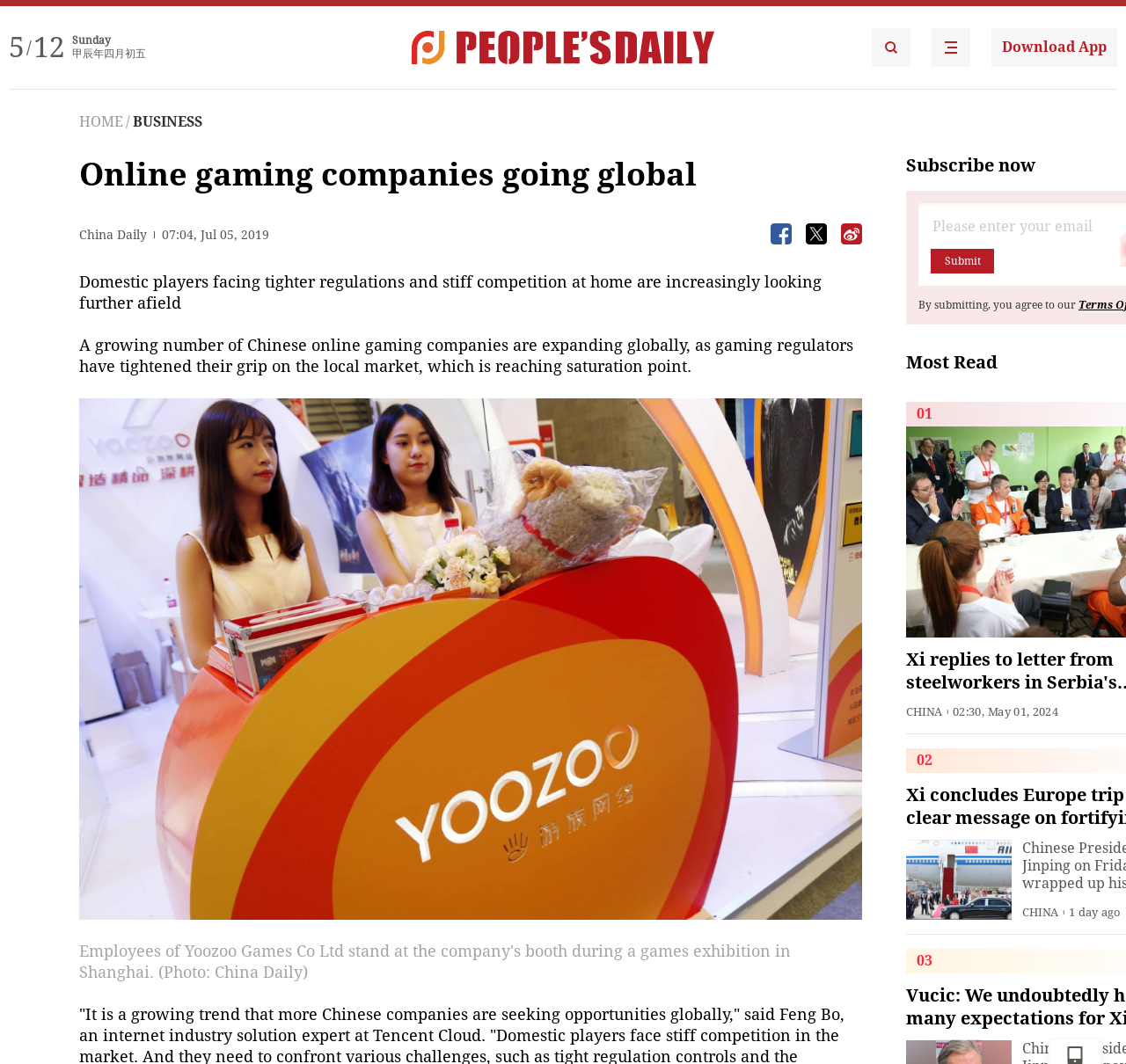What is the date of the article 'Online gaming companies going global'?
Please answer the question as detailed as possible.

I found the date by looking at the text '07:04, Jul 05, 2019' which is located near the title 'Online gaming companies going global'.